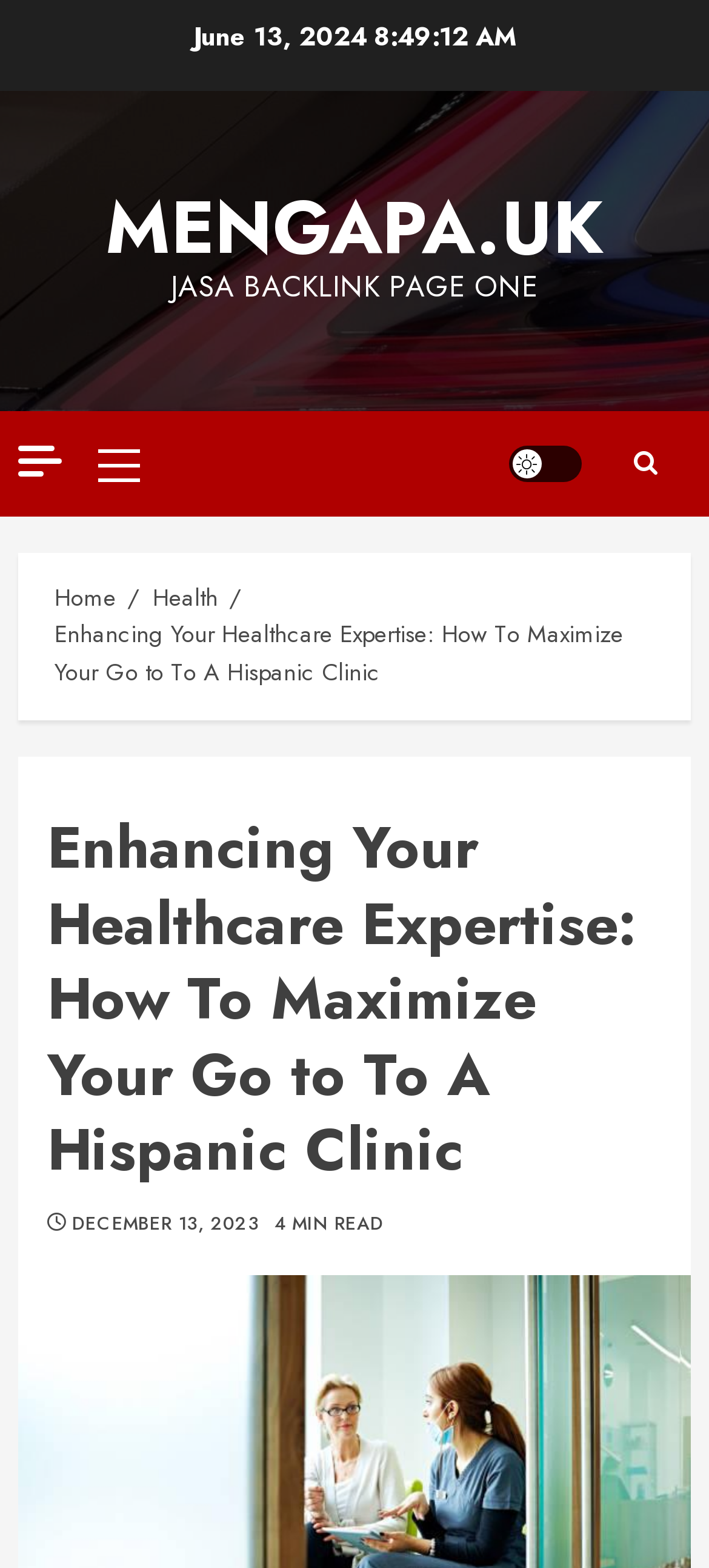What is the name of the website?
Your answer should be a single word or phrase derived from the screenshot.

MENGAPA.UK